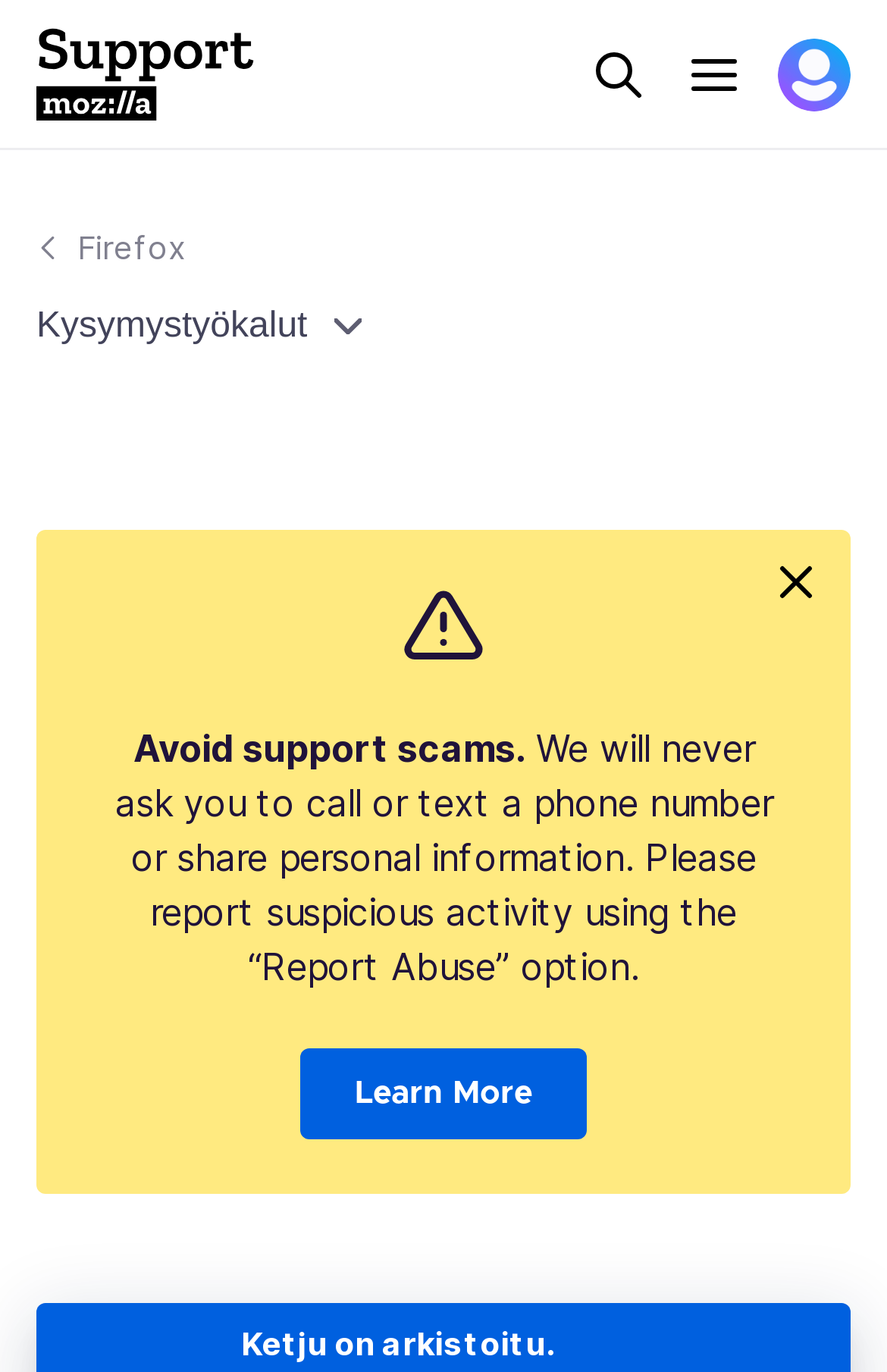What is the purpose of the 'Report Abuse' option?
Answer the question with as much detail as you can, using the image as a reference.

I found a StaticText element with the text 'Please report suspicious activity using the “Report Abuse” option.' This implies that the 'Report Abuse' option is intended for users to report suspicious activity.